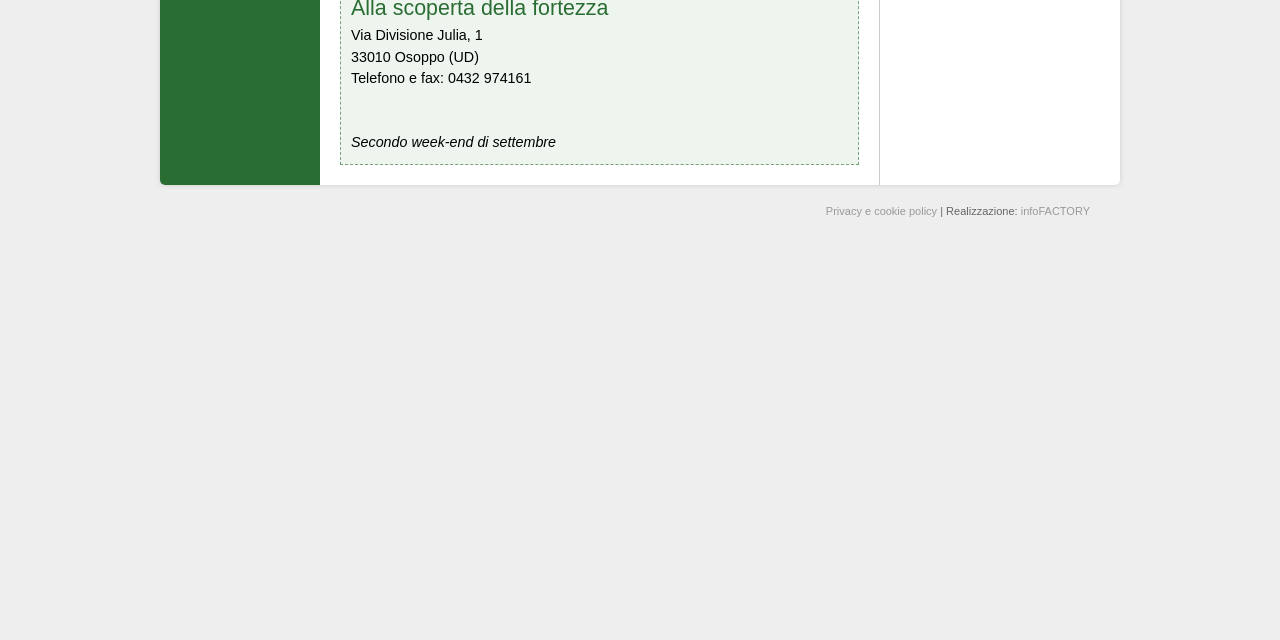Provide the bounding box coordinates of the HTML element described as: "infoFACTORY". The bounding box coordinates should be four float numbers between 0 and 1, i.e., [left, top, right, bottom].

[0.797, 0.32, 0.852, 0.339]